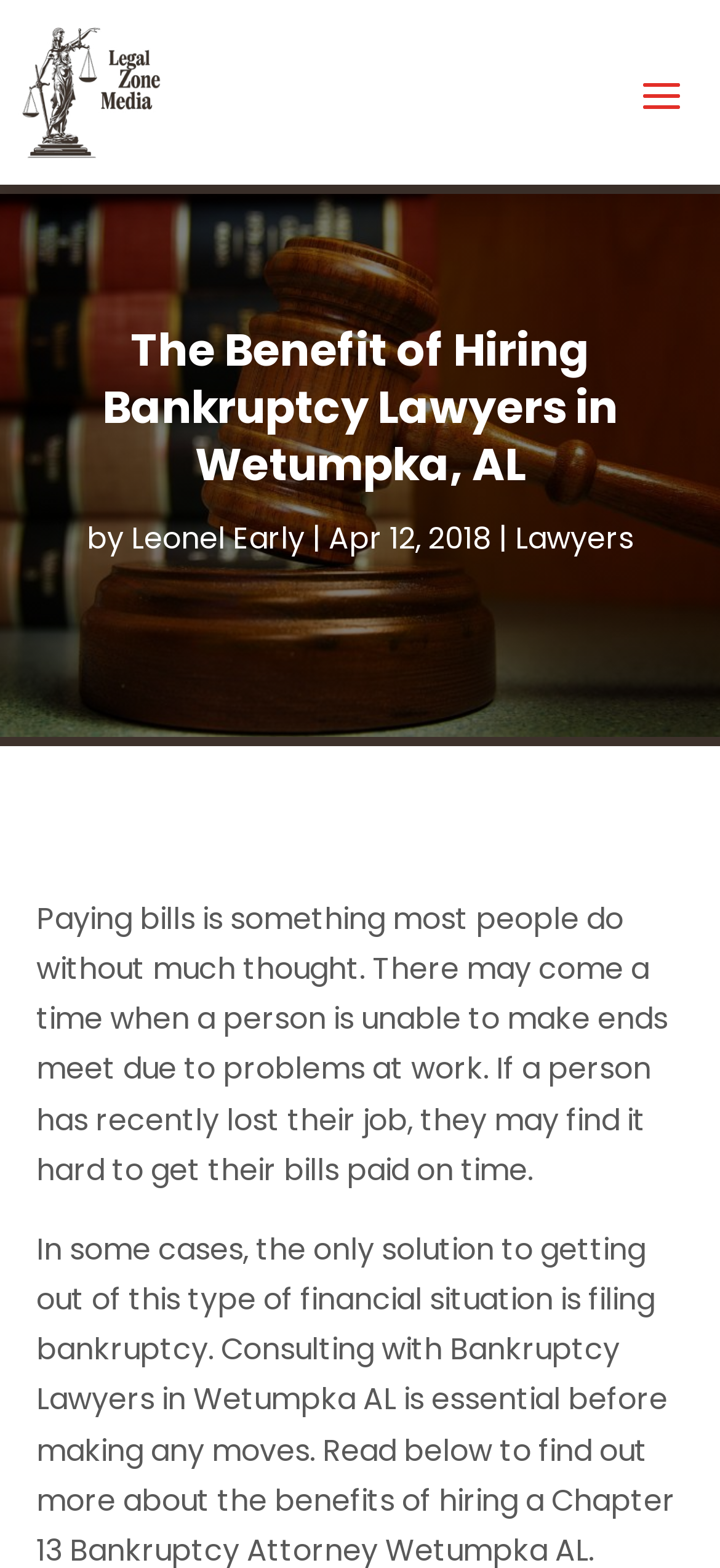Using the element description provided, determine the bounding box coordinates in the format (top-left x, top-left y, bottom-right x, bottom-right y). Ensure that all values are floating point numbers between 0 and 1. Element description: Leonel Early

[0.182, 0.329, 0.423, 0.356]